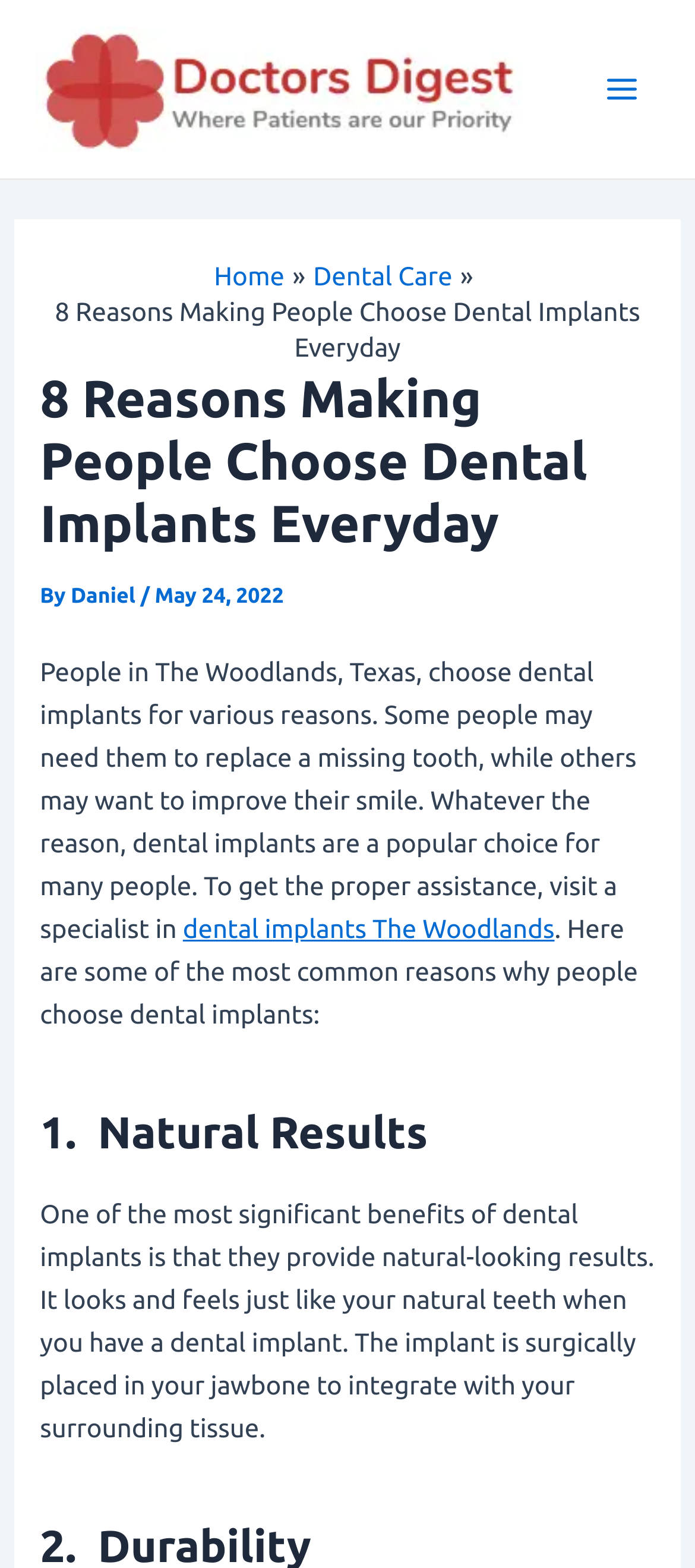Describe all the visual and textual components of the webpage comprehensively.

The webpage is about dental implants, specifically discussing the reasons why people choose them. At the top left, there is a logo image of "Doctors Digest" with a link to the website. Below the logo, there is a main menu button on the right side. 

The main content of the webpage is divided into sections. The first section has a breadcrumb navigation menu on the top, which includes links to "Home" and "Dental Care". Below the navigation menu, there is a heading that reads "8 Reasons Making People Choose Dental Implants Everyday". The author of the article, "Daniel", is credited below the heading, along with the date "May 24, 2022". 

The article begins with a brief introduction, explaining that people in The Woodlands, Texas, choose dental implants for various reasons. There is a link to "dental implants The Woodlands" in the introduction. The main content of the article is divided into sections, each discussing a reason why people choose dental implants. The first reason is titled "1. Natural Results", which explains that dental implants provide natural-looking results.